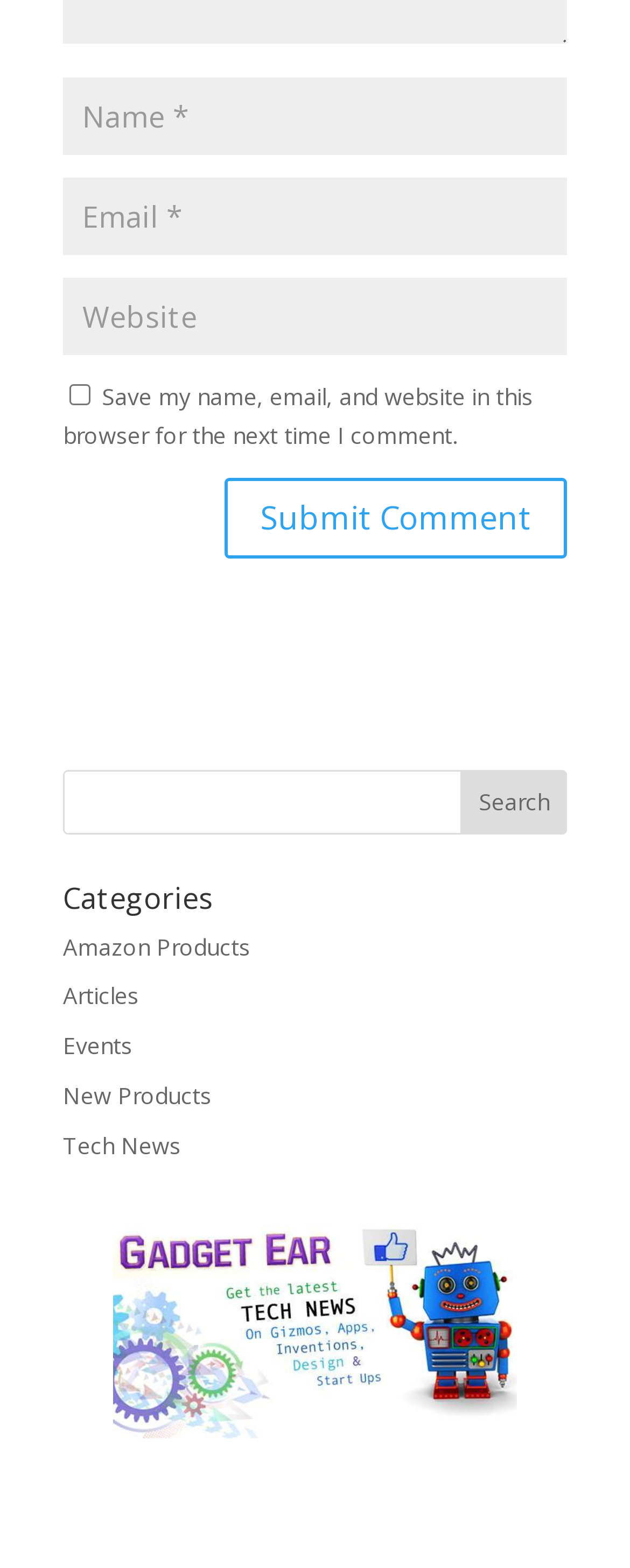Respond with a single word or phrase to the following question: How many textboxes are there for comment submission?

3